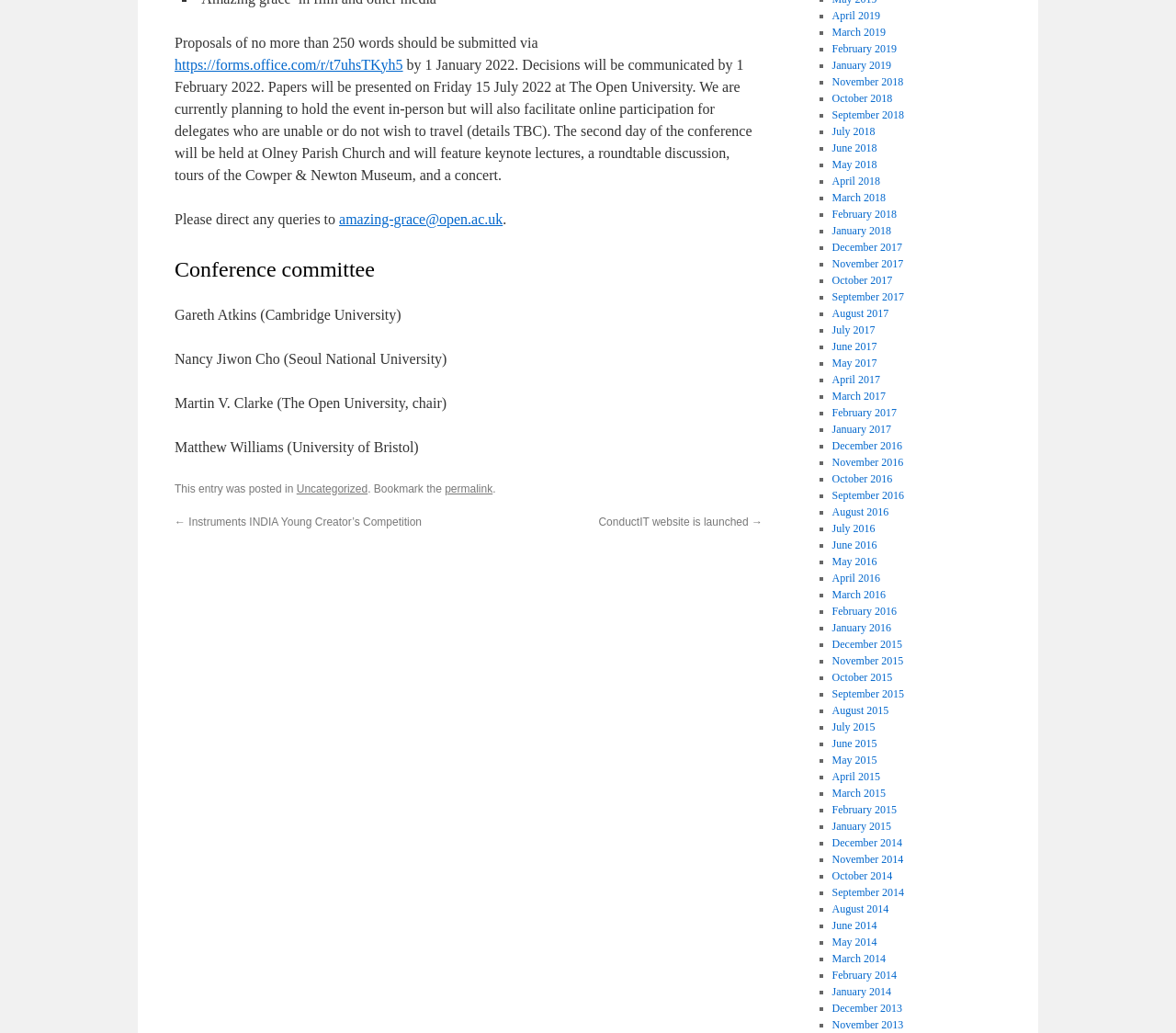Where will the conference be held?
Using the image as a reference, deliver a detailed and thorough answer to the question.

The text mentions that 'Papers will be presented on Friday 15 July 2022 at The Open University.'